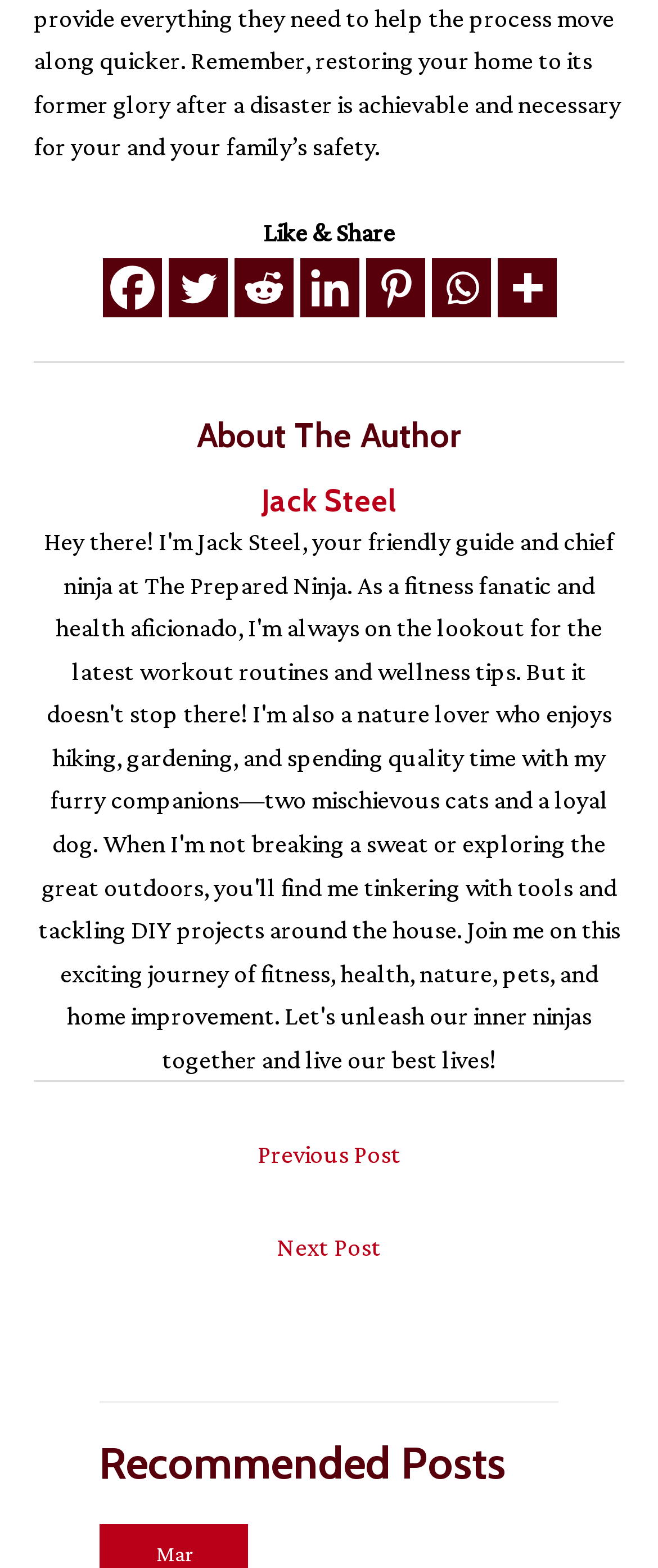Locate the bounding box of the UI element described by: "aria-label="Pinterest" title="Pinterest"" in the given webpage screenshot.

[0.555, 0.165, 0.645, 0.203]